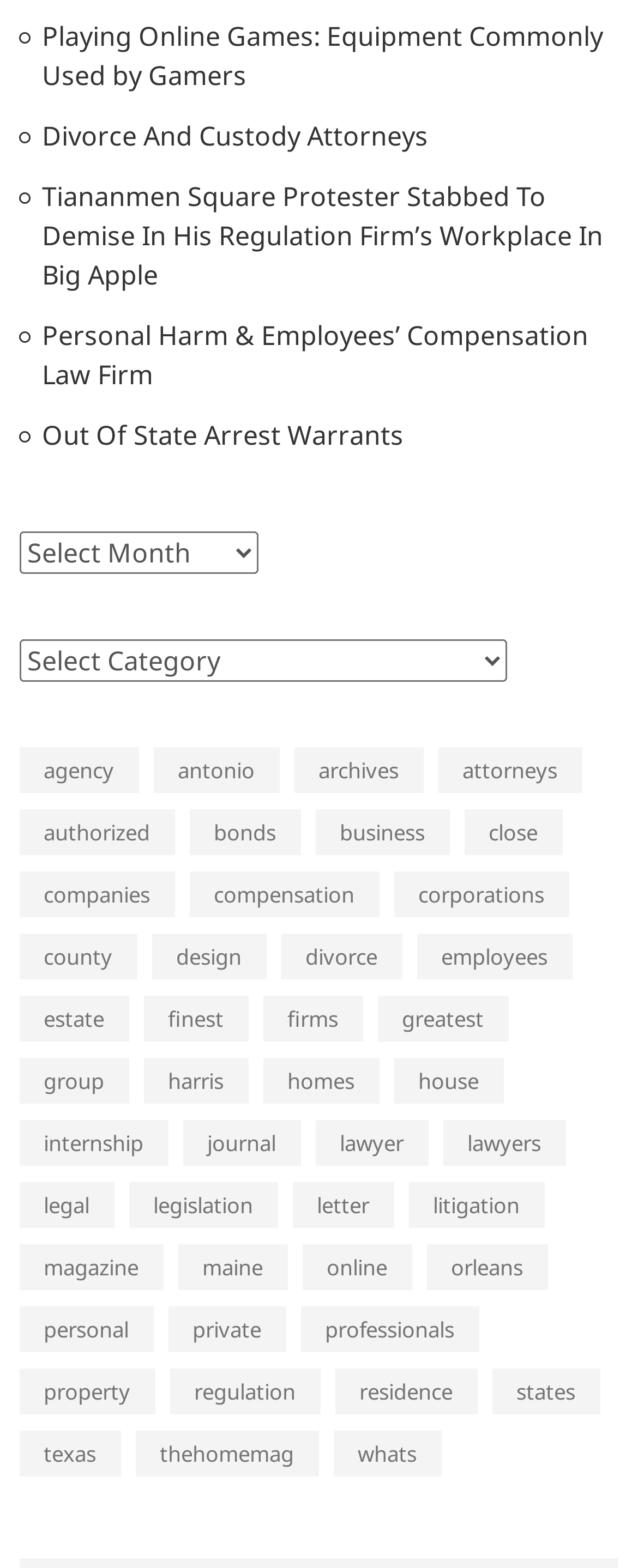Please identify the coordinates of the bounding box that should be clicked to fulfill this instruction: "Choose a category".

[0.03, 0.408, 0.794, 0.435]